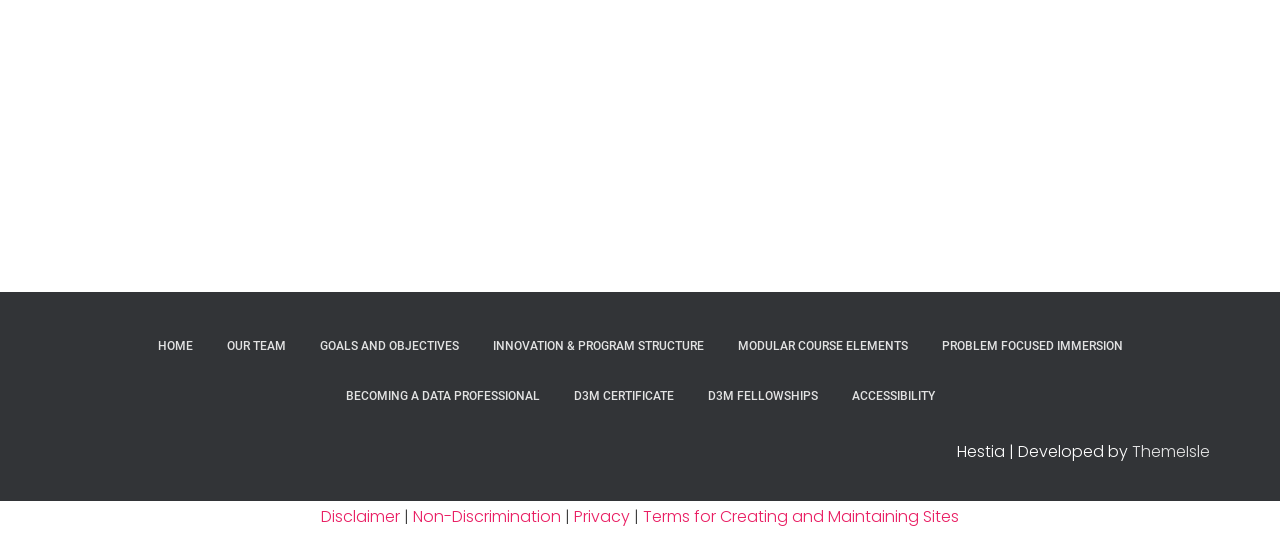Determine the coordinates of the bounding box for the clickable area needed to execute this instruction: "read disclaimer".

[0.251, 0.93, 0.312, 0.973]